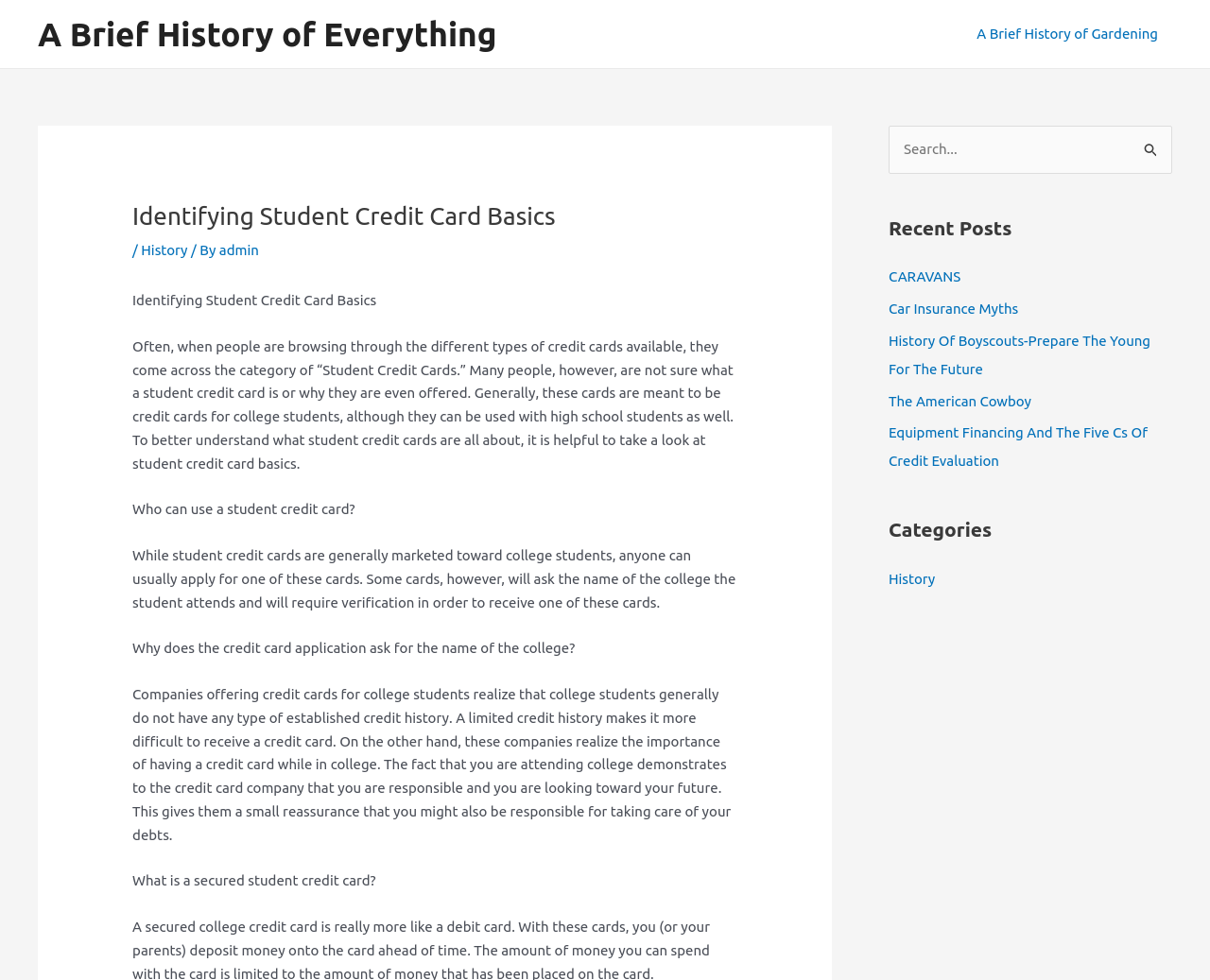Who can apply for a student credit card?
Look at the image and answer the question with a single word or phrase.

Anyone